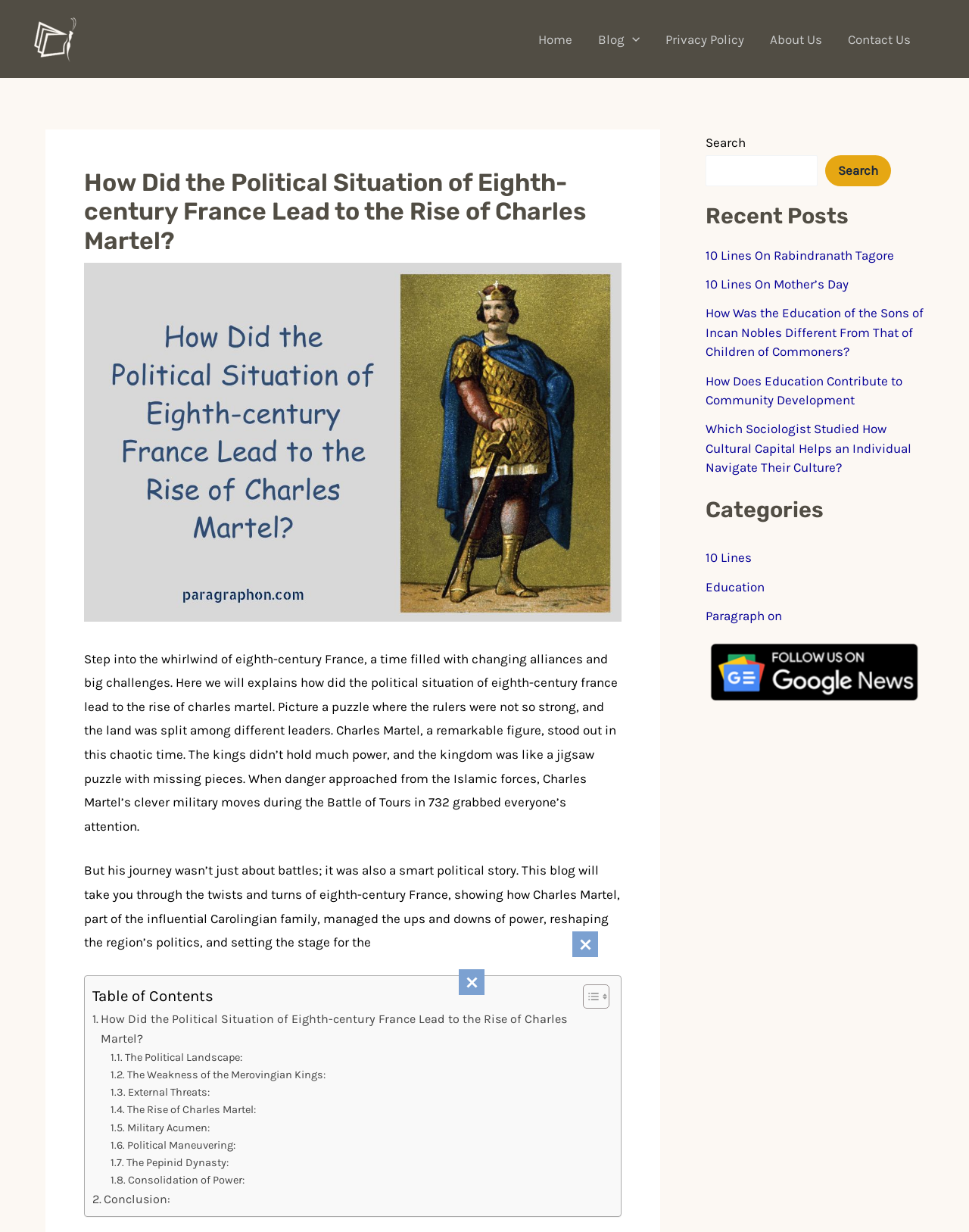What is the purpose of the 'Menu Toggle' button?
Give a one-word or short phrase answer based on the image.

To expand or collapse the menu